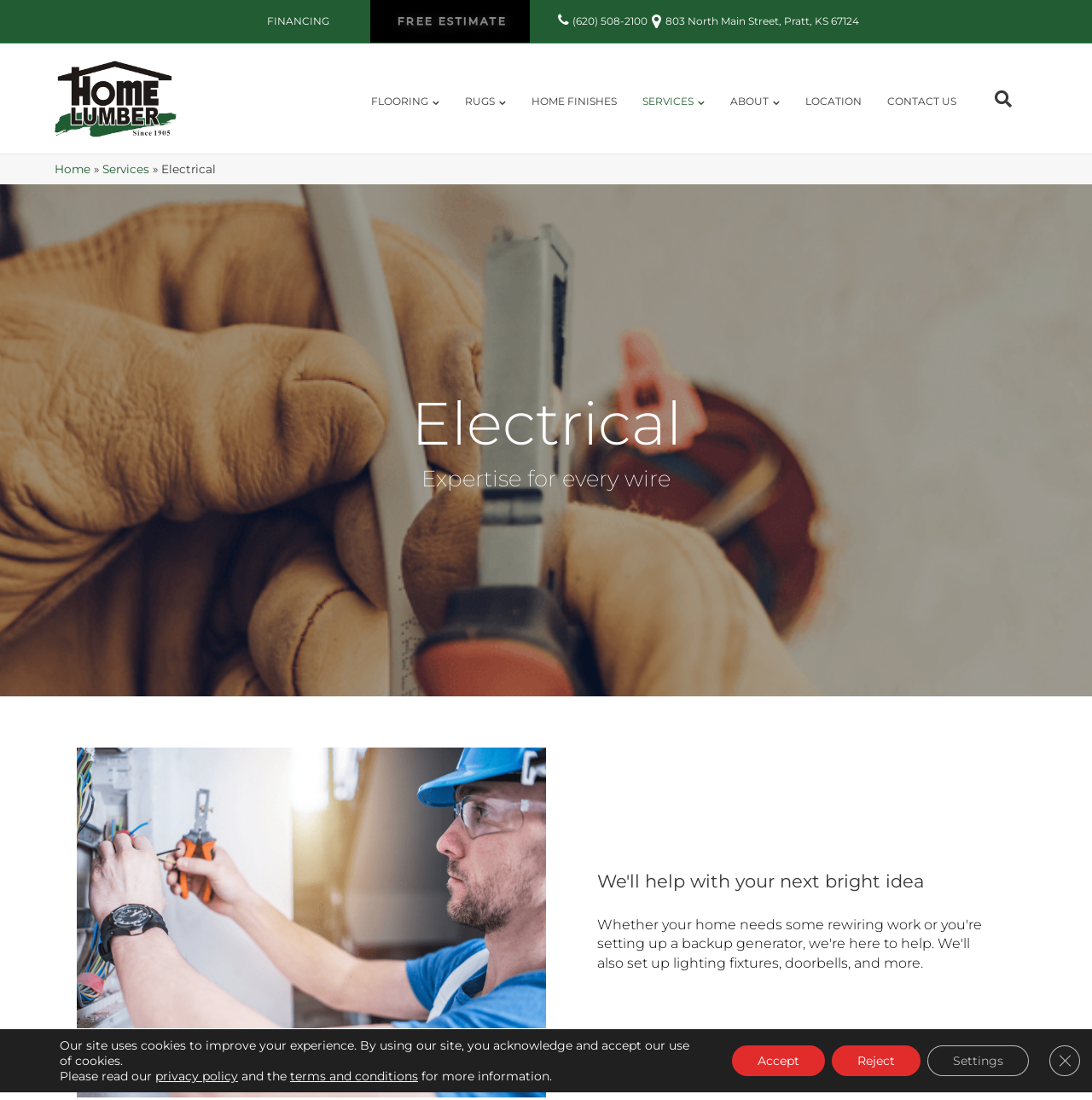Find the bounding box coordinates for the area that must be clicked to perform this action: "Search for something".

[0.895, 0.072, 0.927, 0.108]